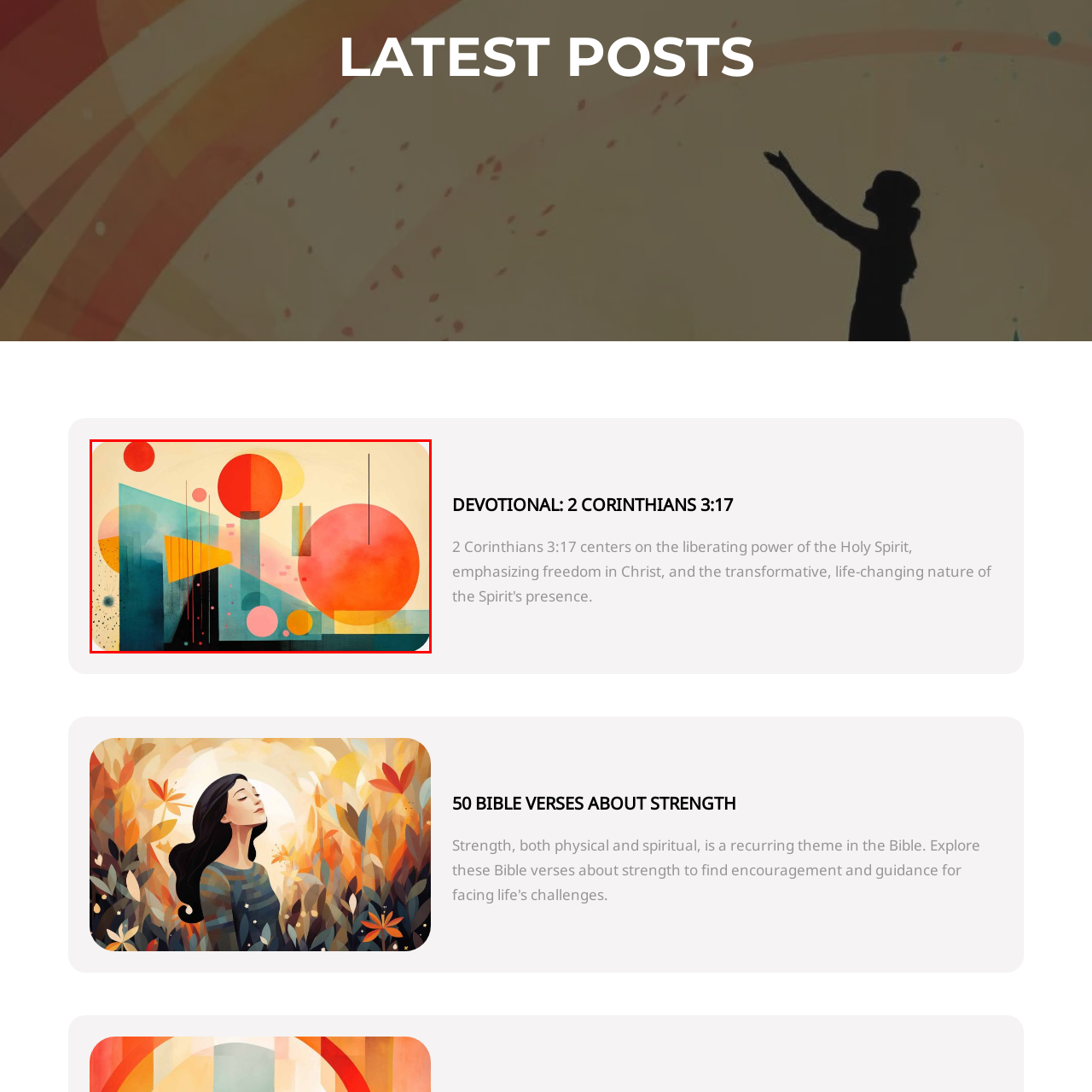Focus on the image within the purple boundary, What shapes are present in the artwork? 
Answer briefly using one word or phrase.

Circles and angular elements